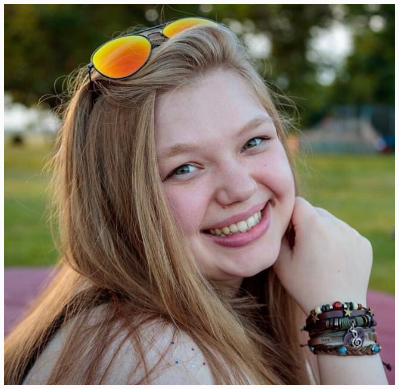Give a short answer to this question using one word or a phrase:
What is the setting of the background in the image?

Green park-like